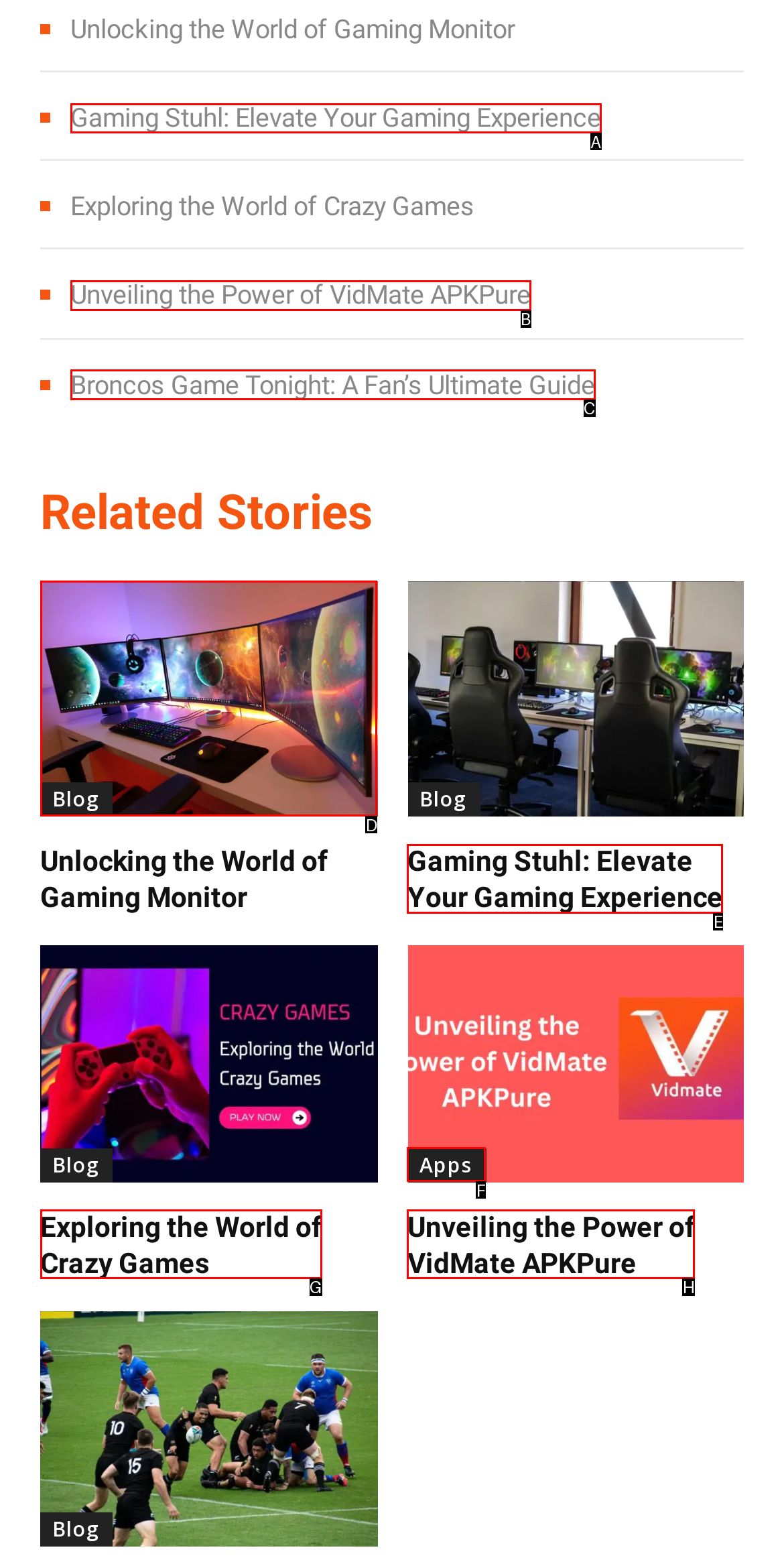Identify the HTML element you need to click to achieve the task: Read 'Gaming Stuhl: Elevate Your Gaming Experience'. Respond with the corresponding letter of the option.

A